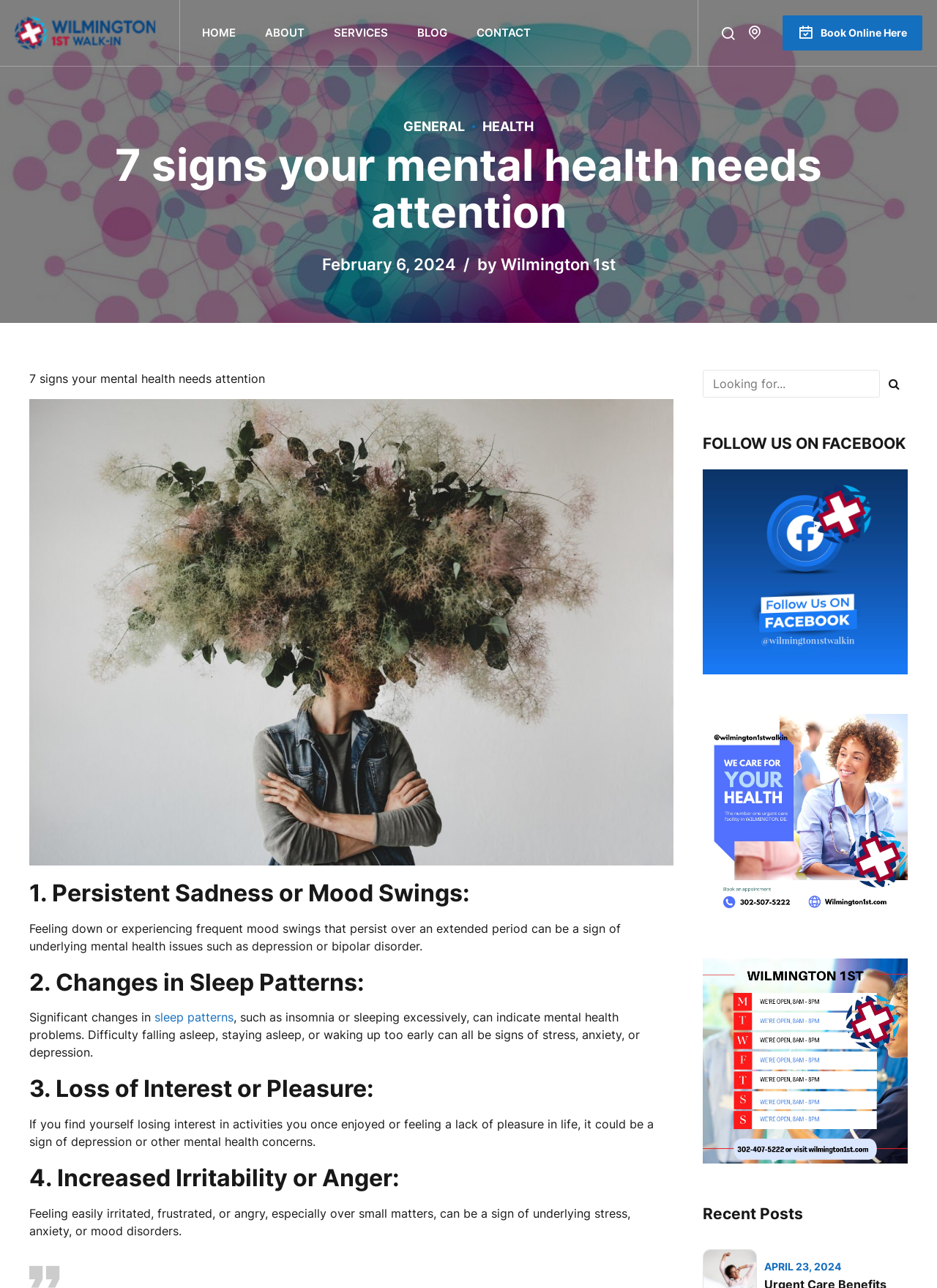Locate the heading on the webpage and return its text.

7 signs your mental health needs attention